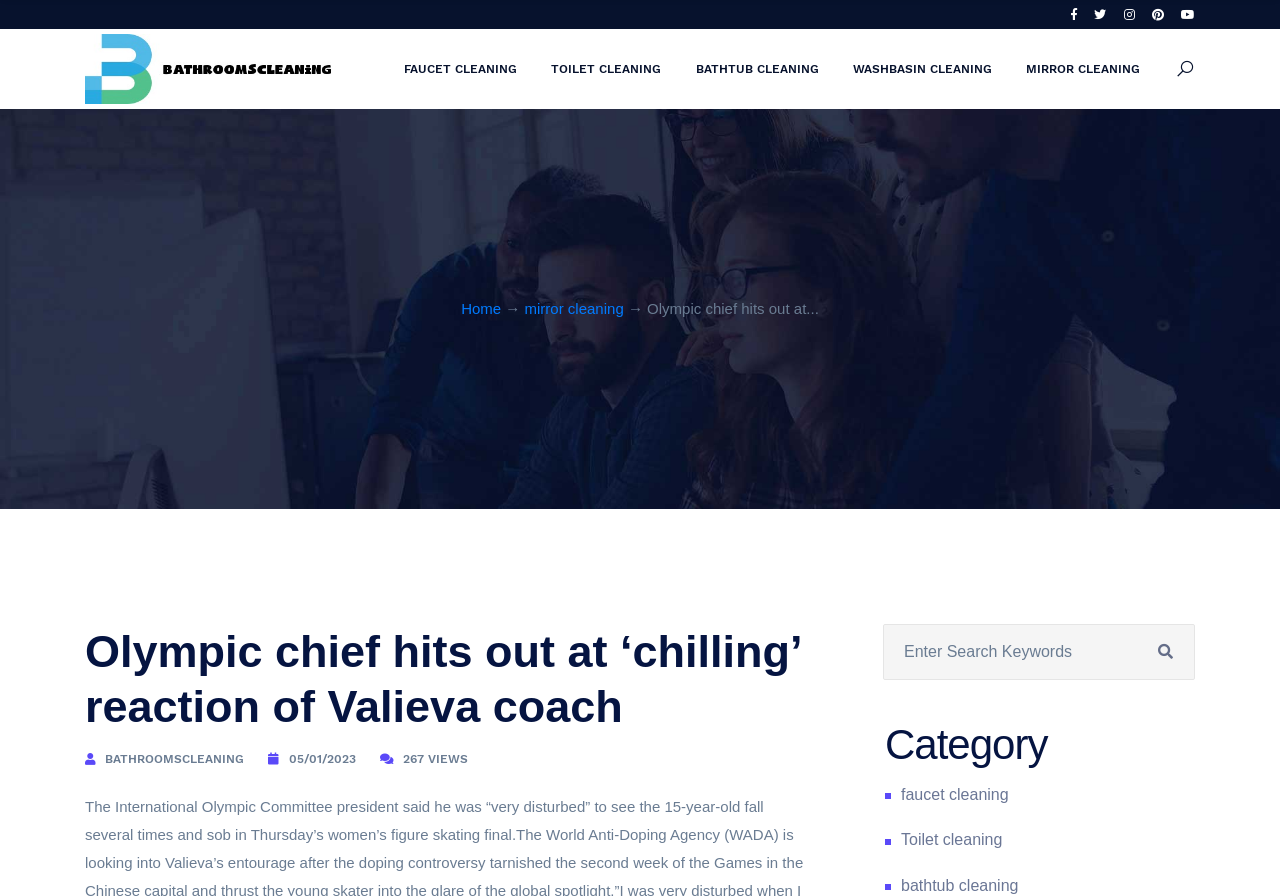Determine the bounding box coordinates (top-left x, top-left y, bottom-right x, bottom-right y) of the UI element described in the following text: name="s" placeholder="Enter Search Keywords"

[0.69, 0.696, 0.934, 0.759]